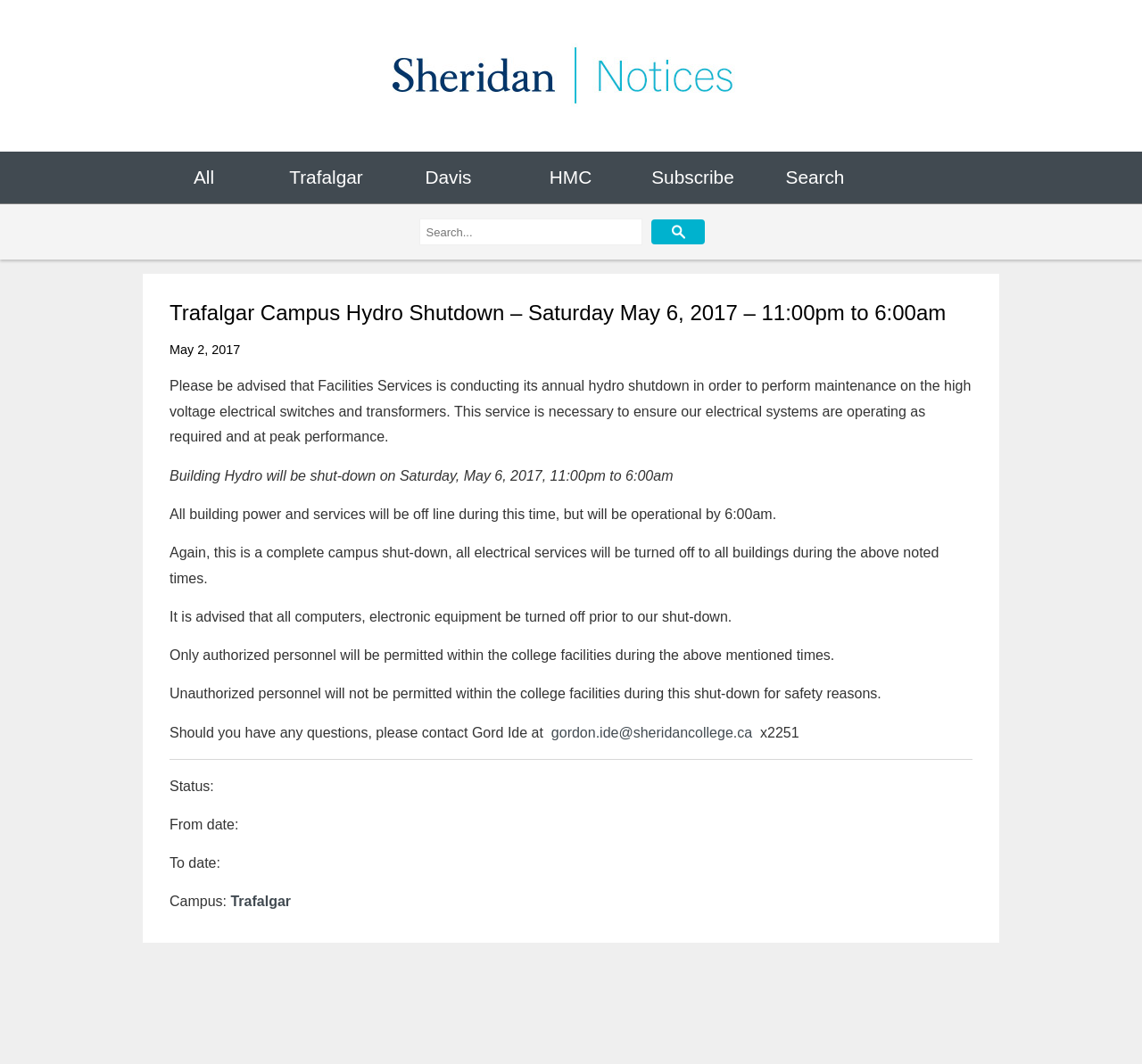Highlight the bounding box coordinates of the element that should be clicked to carry out the following instruction: "Contact Gord Ide". The coordinates must be given as four float numbers ranging from 0 to 1, i.e., [left, top, right, bottom].

[0.483, 0.681, 0.659, 0.695]